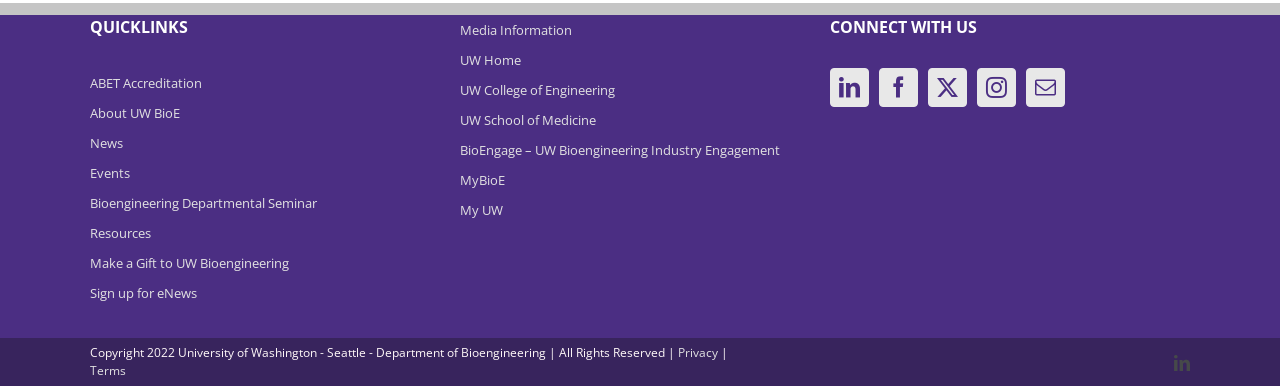Find the bounding box coordinates of the element to click in order to complete this instruction: "Visit UW Home". The bounding box coordinates must be four float numbers between 0 and 1, denoted as [left, top, right, bottom].

[0.359, 0.117, 0.641, 0.195]